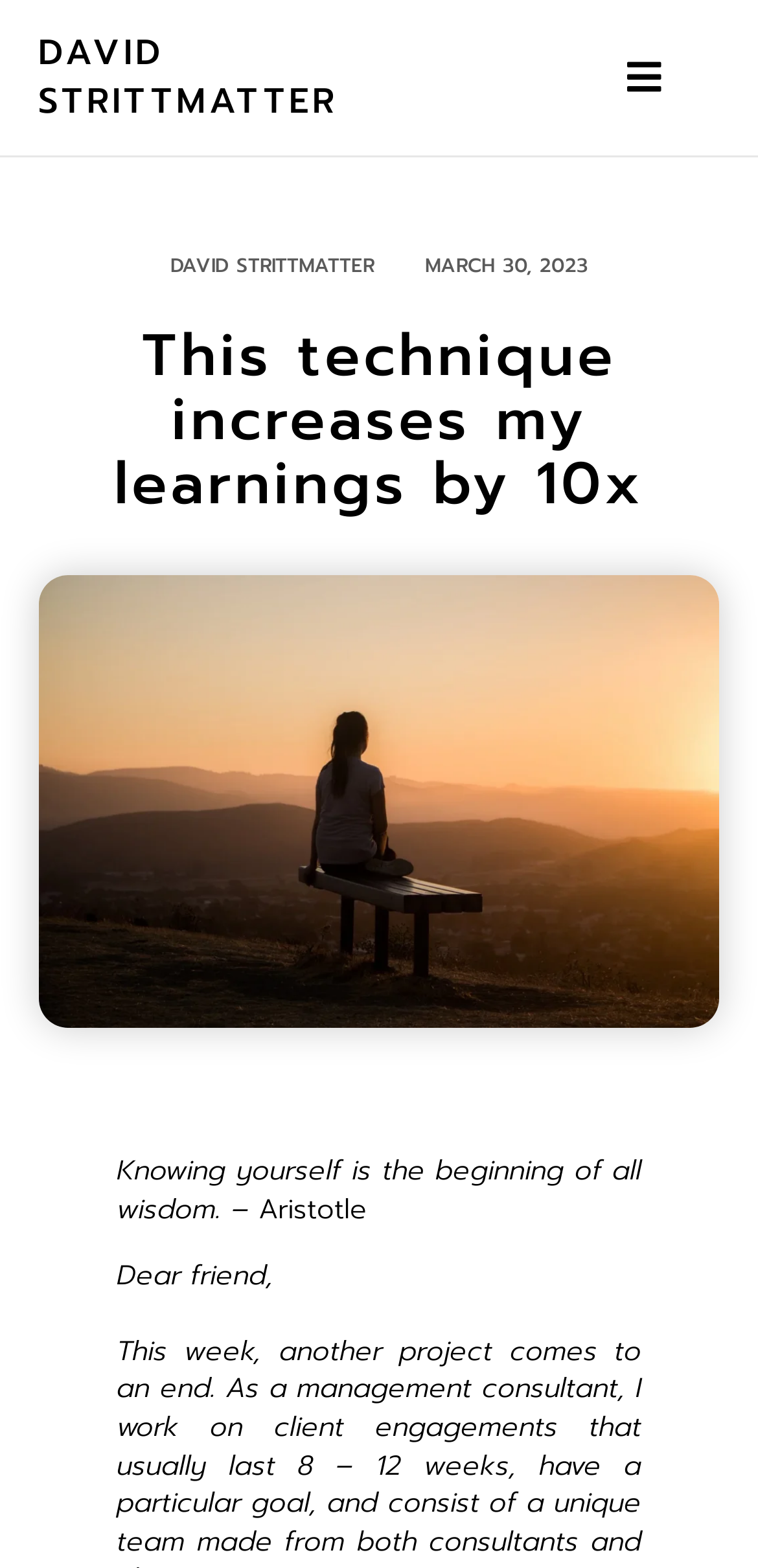Give an extensive and precise description of the webpage.

The webpage appears to be a personal blog or article page, with a prominent heading "DAVID STRITTMATTER" at the top left corner, which is also a clickable link. Below this heading, there is another link with the same text "DAVID STRITTMATTER" positioned slightly to the right.

To the right of these links, the date "MARCH 30, 2023" is displayed. Below the date, the main article title "This technique increases my learnings by 10x" is prominently displayed, spanning almost the entire width of the page.

The article content begins with a quote "Knowing yourself is the beginning of all wisdom. – Aristotle" positioned below the title, followed by a greeting "Dear friend,". The quote and the greeting are arranged in a vertical sequence, with the quote above the greeting.